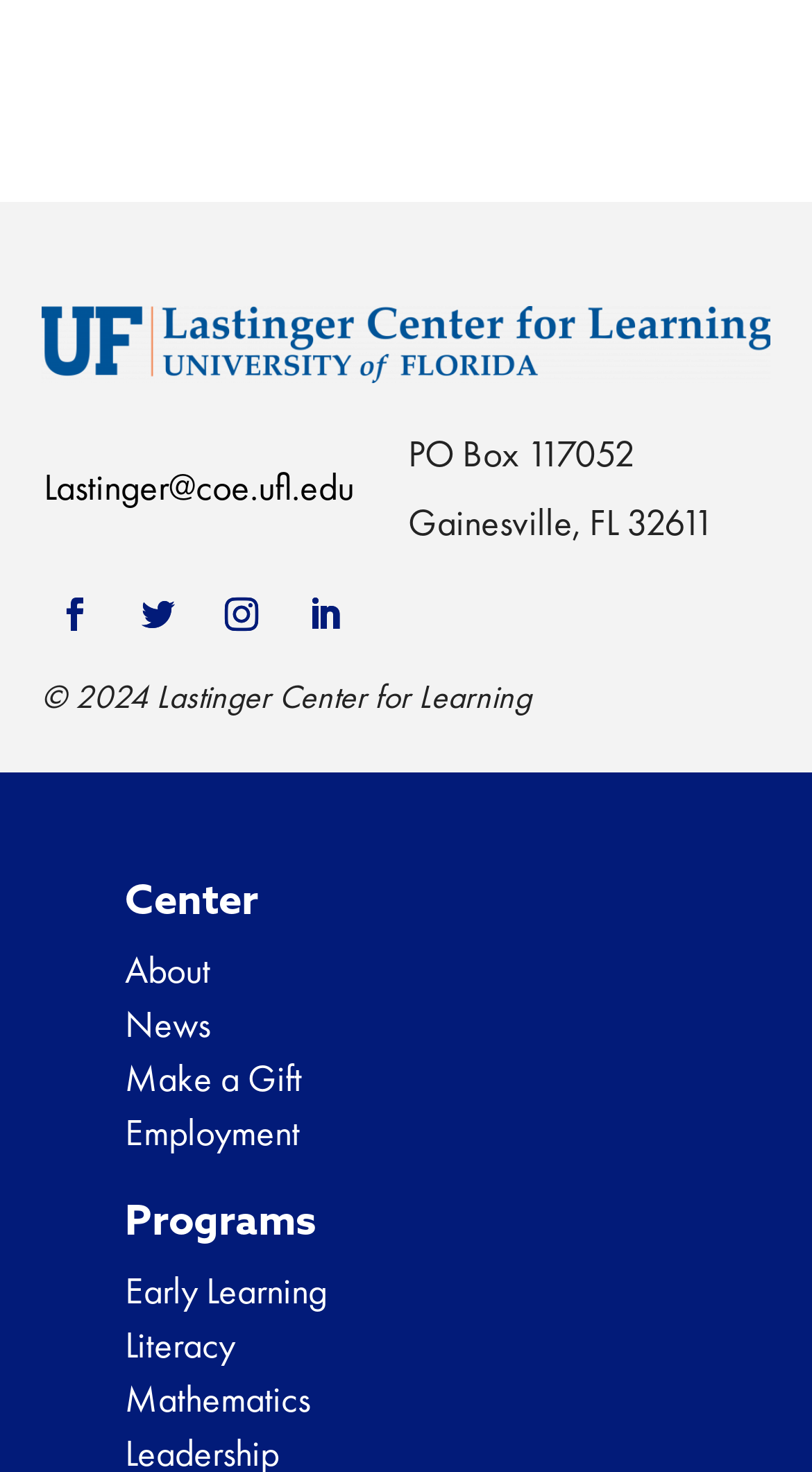Identify the bounding box for the element characterized by the following description: "Literacy".

[0.154, 0.897, 0.29, 0.93]